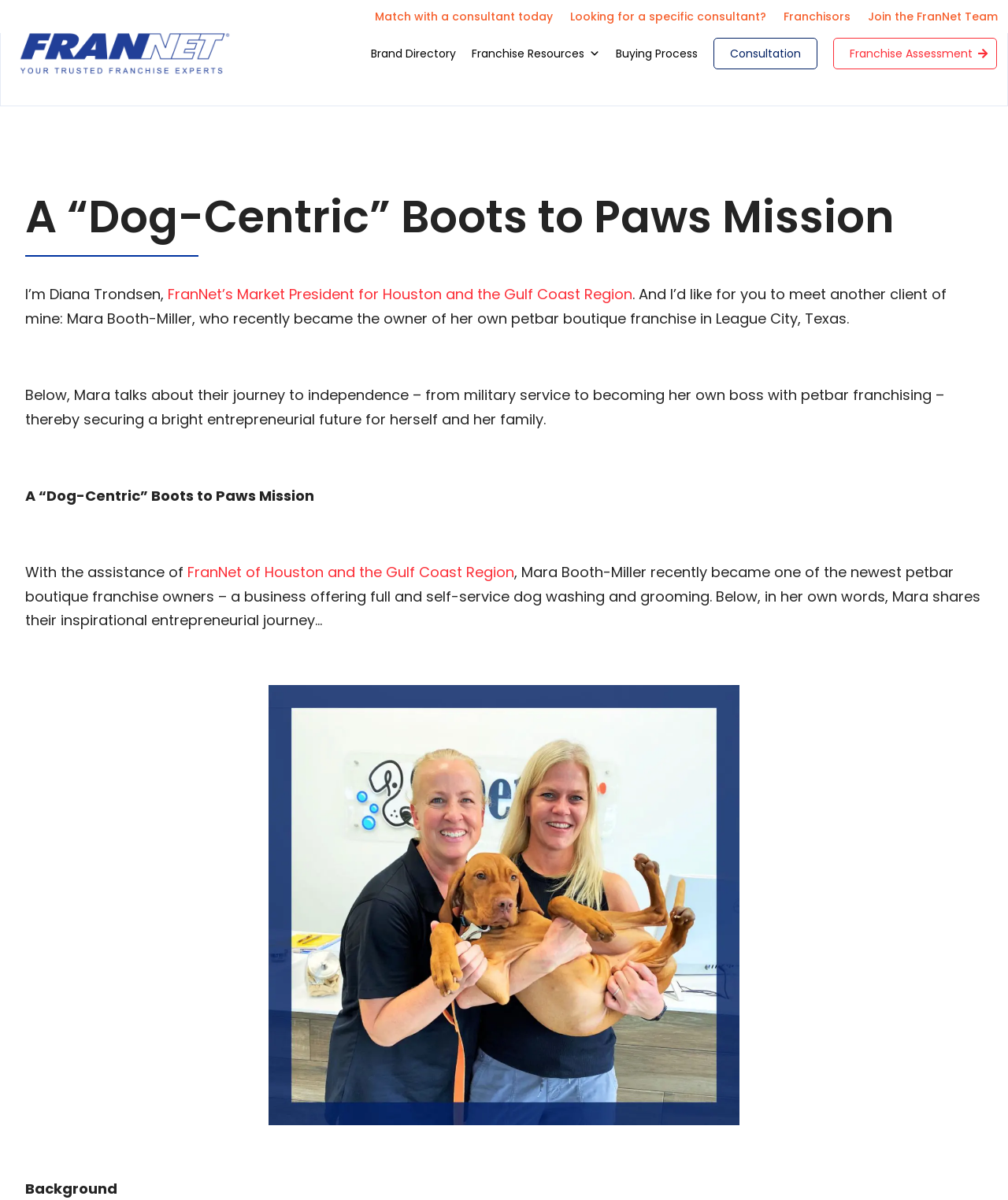Identify the coordinates of the bounding box for the element described below: "Join the FranNet Team". Return the coordinates as four float numbers between 0 and 1: [left, top, right, bottom].

[0.861, 0.007, 0.99, 0.021]